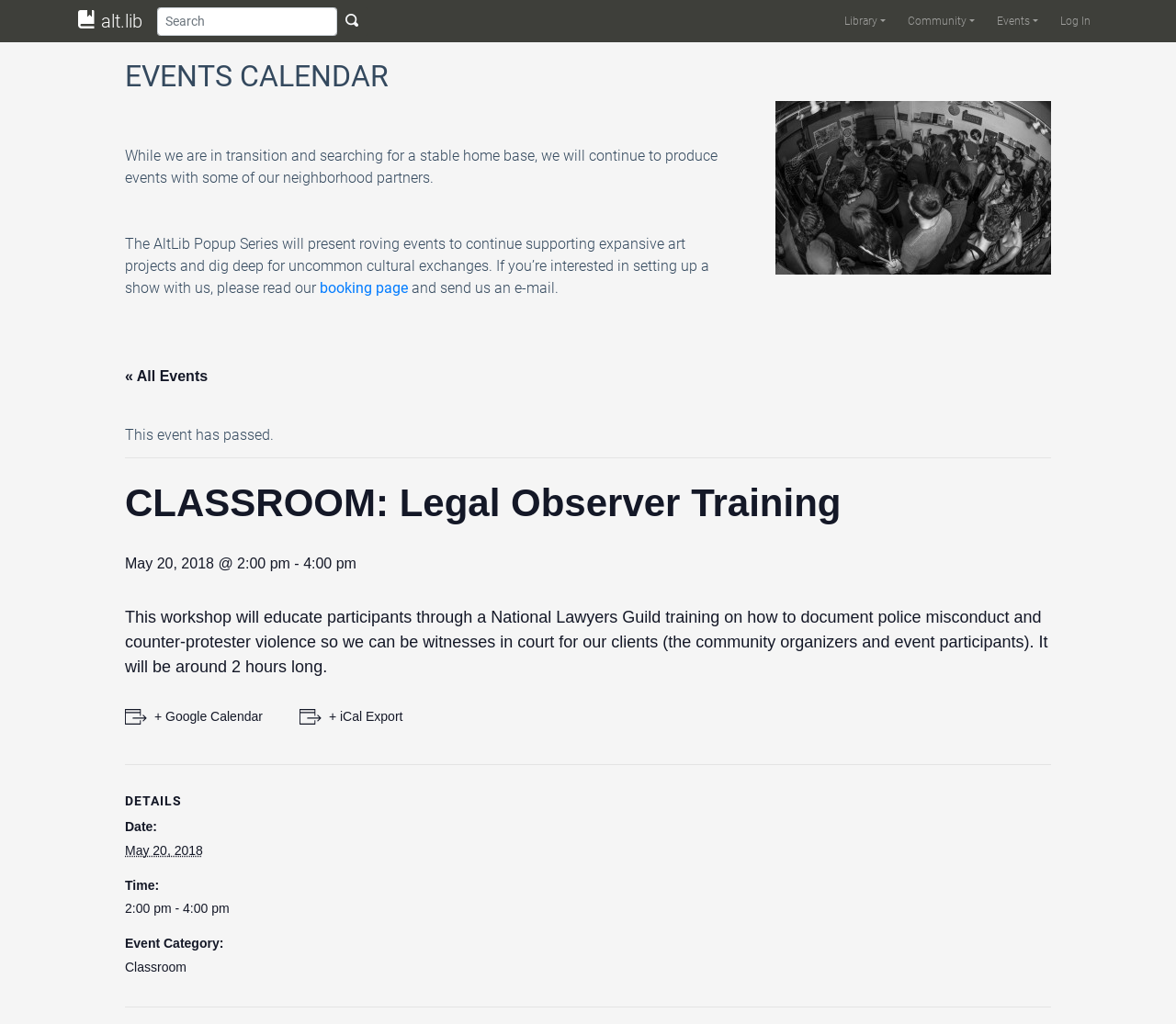What is the time of the Legal Observer Training?
Based on the screenshot, answer the question with a single word or phrase.

2:00 pm - 4:00 pm